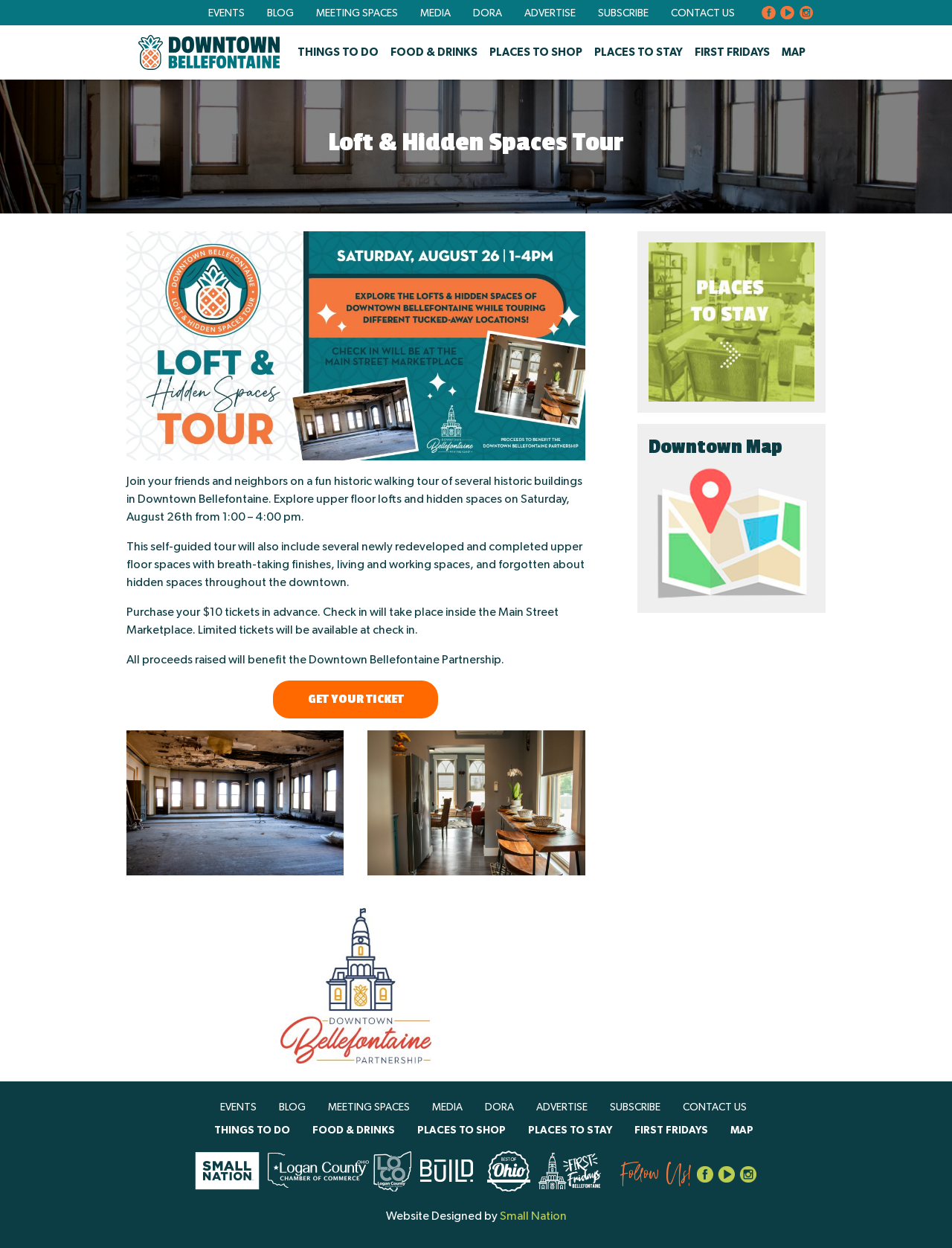Answer in one word or a short phrase: 
What is the benefit of the tour?

Downtown Bellefontaine Partnership